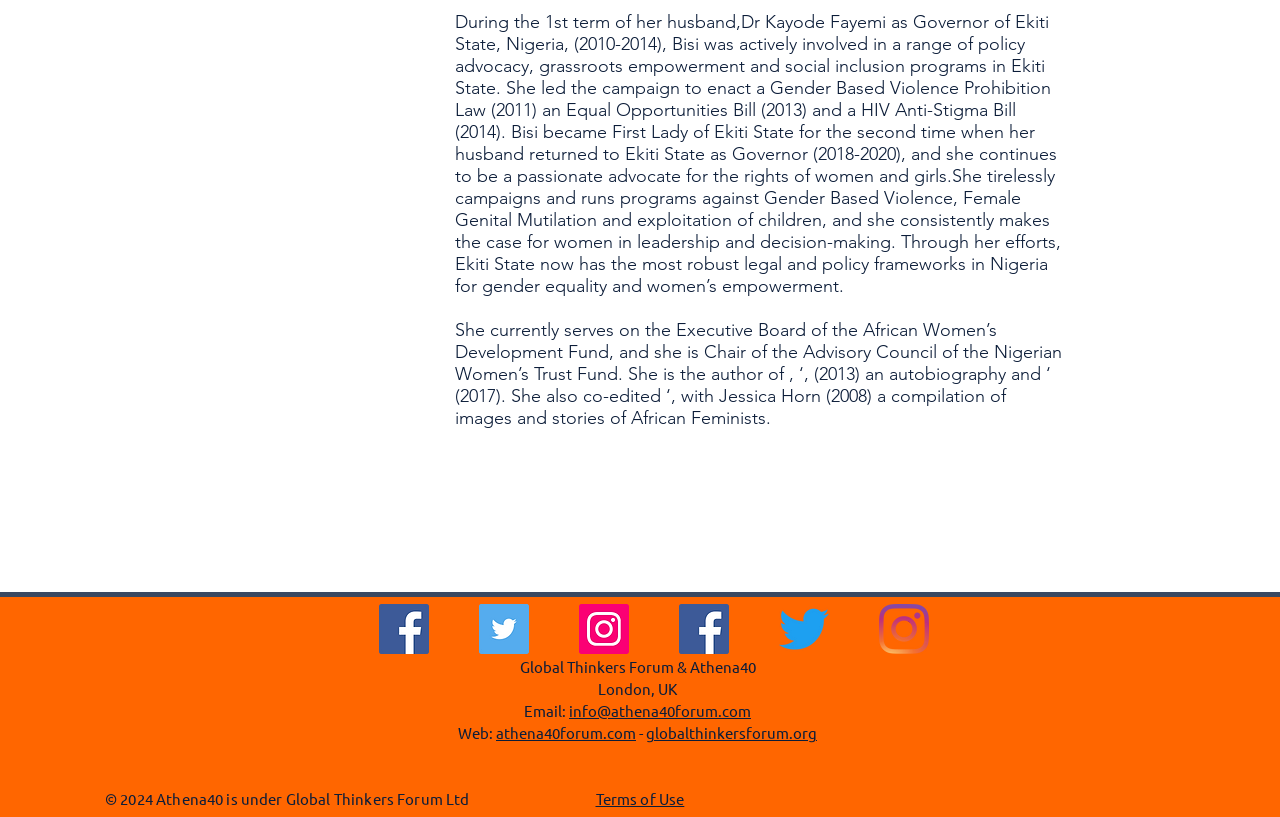Could you locate the bounding box coordinates for the section that should be clicked to accomplish this task: "View Twitter page".

[0.374, 0.739, 0.413, 0.8]